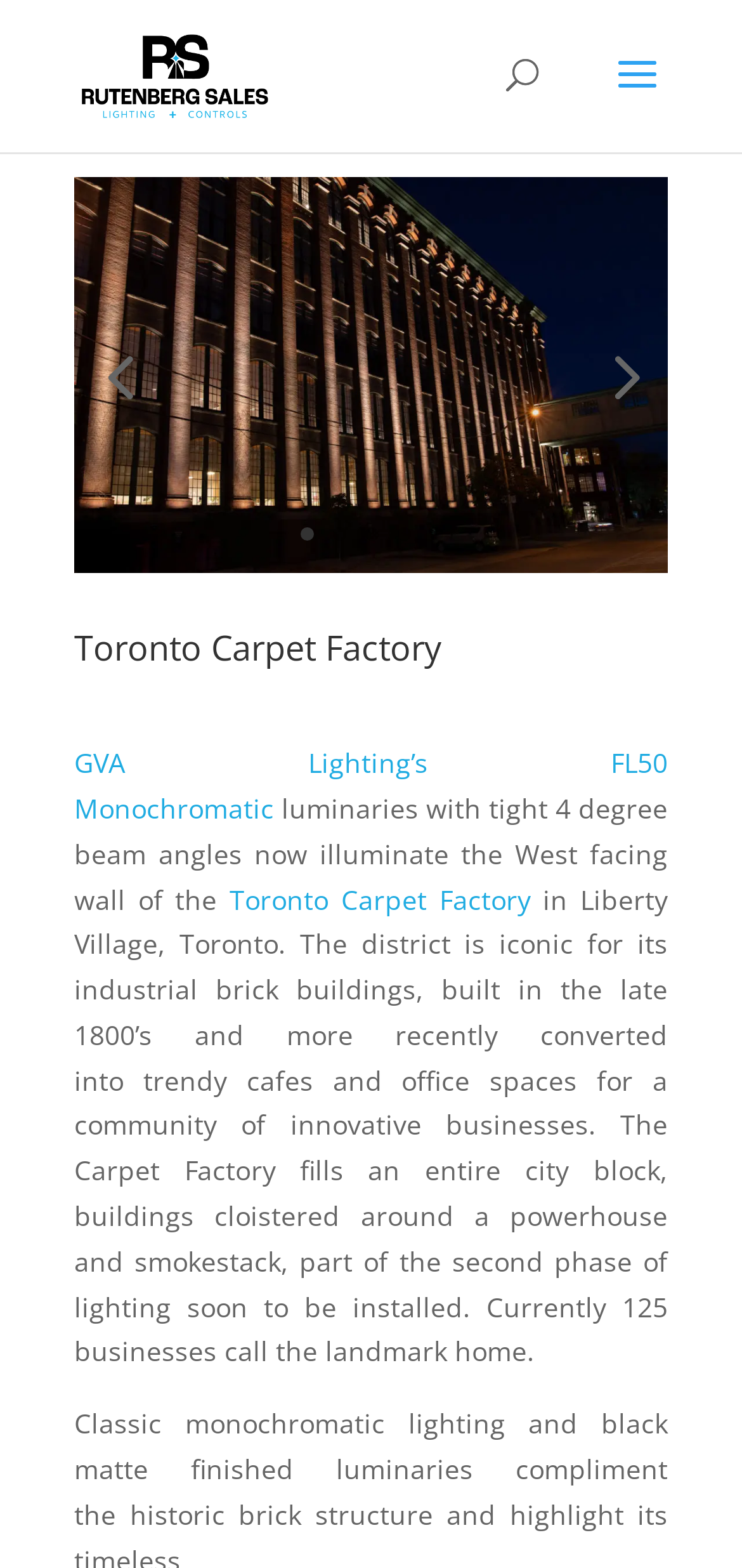Please identify the bounding box coordinates of the element's region that needs to be clicked to fulfill the following instruction: "go to page 4". The bounding box coordinates should consist of four float numbers between 0 and 1, i.e., [left, top, right, bottom].

[0.1, 0.21, 0.223, 0.268]